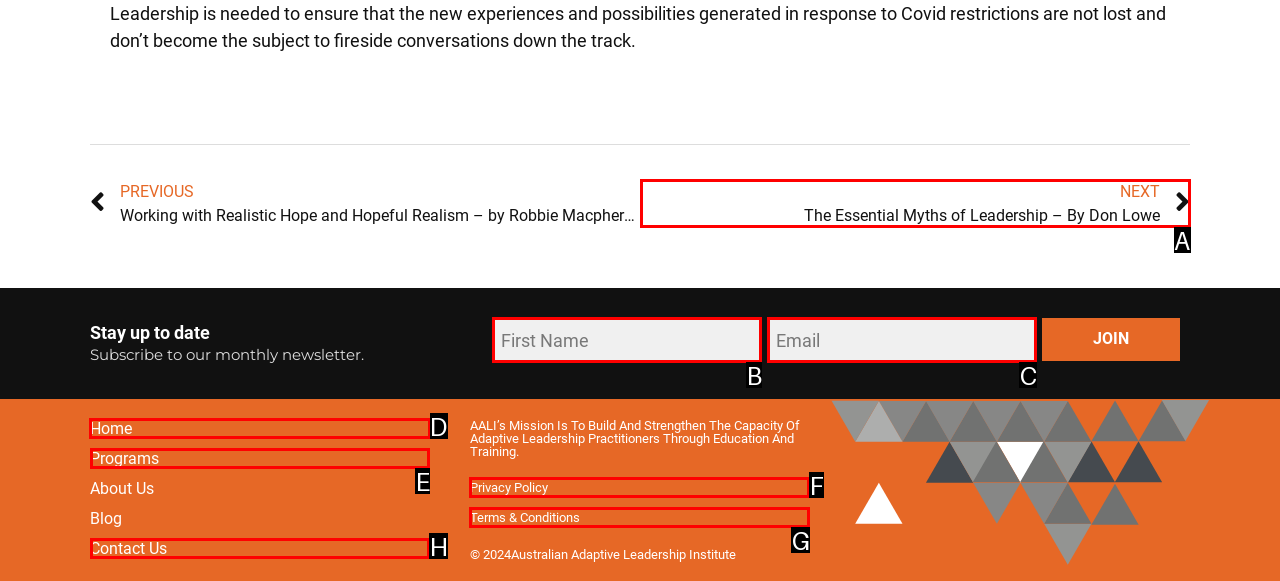Determine which HTML element to click for this task: Go to the home page Provide the letter of the selected choice.

D